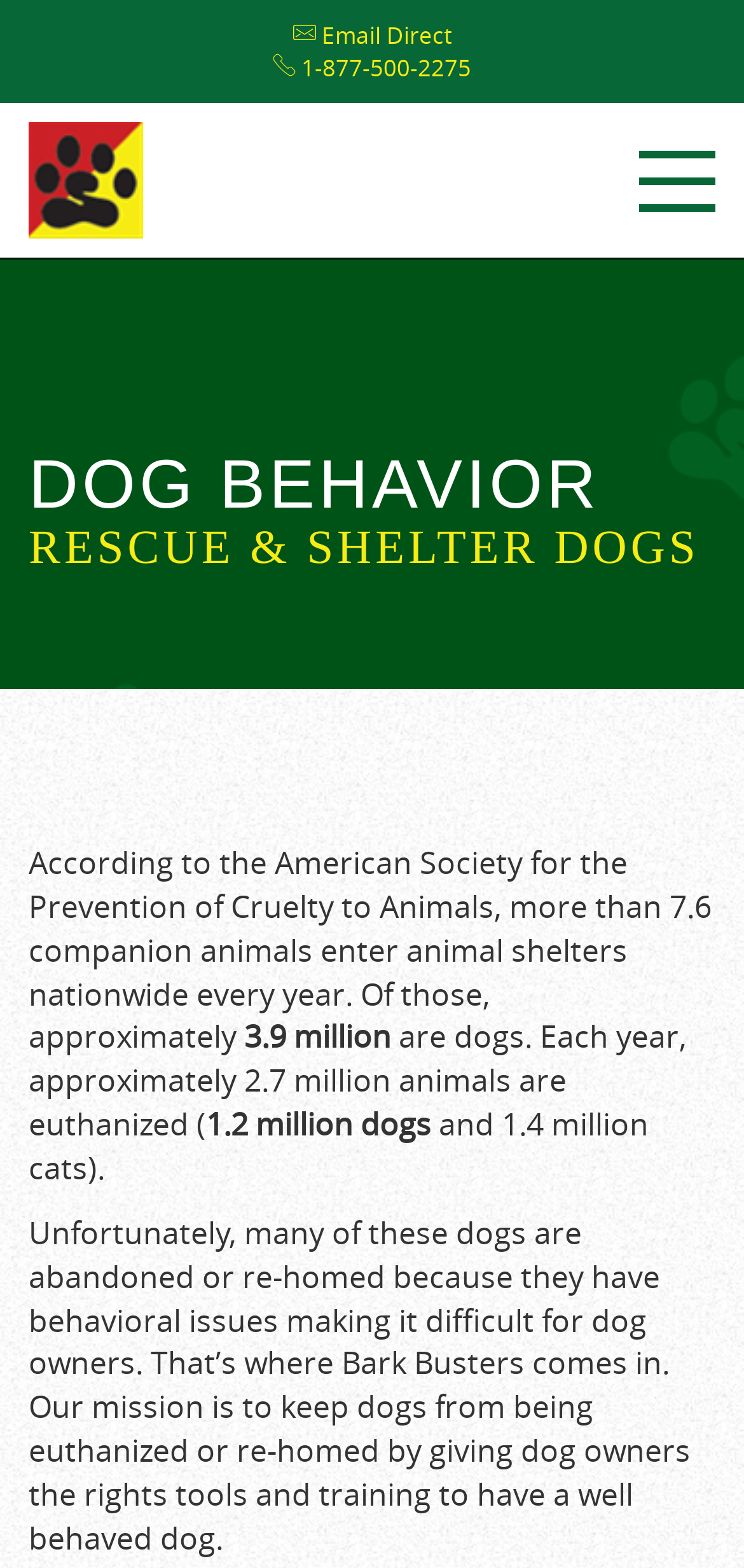How many animals are euthanized every year?
Use the information from the image to give a detailed answer to the question.

The webpage states that approximately 2.7 million animals are euthanized every year, which includes 1.2 million dogs and 1.4 million cats.